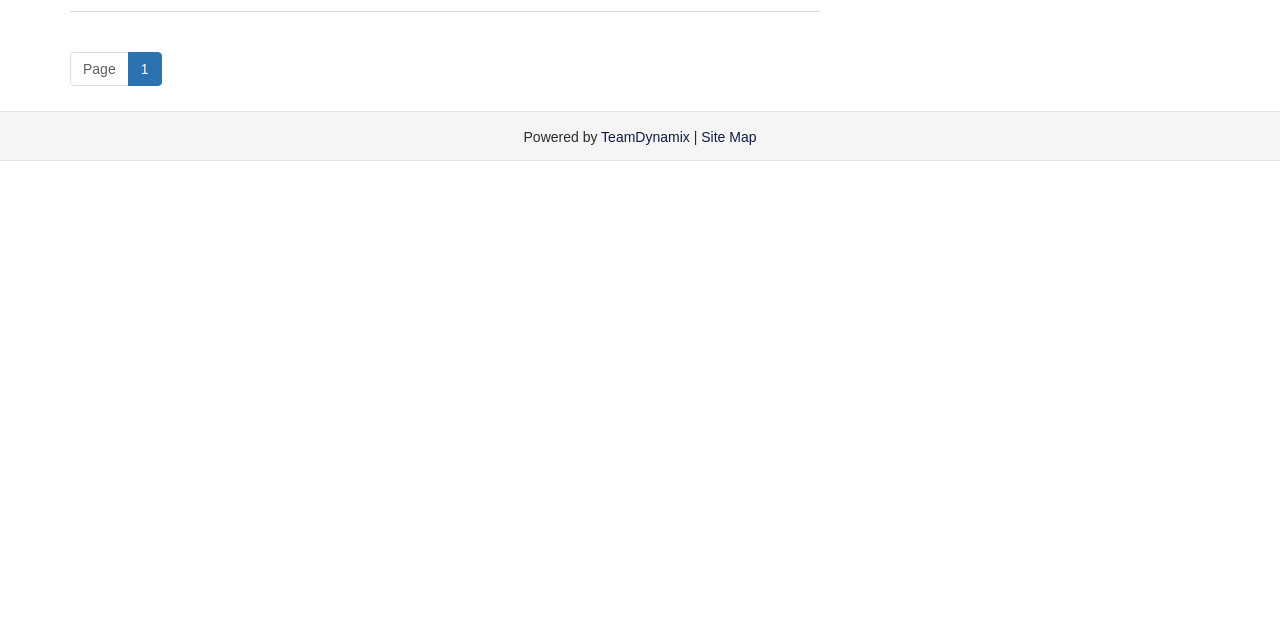Determine the bounding box for the HTML element described here: "Site Map". The coordinates should be given as [left, top, right, bottom] with each number being a float between 0 and 1.

[0.548, 0.201, 0.591, 0.226]